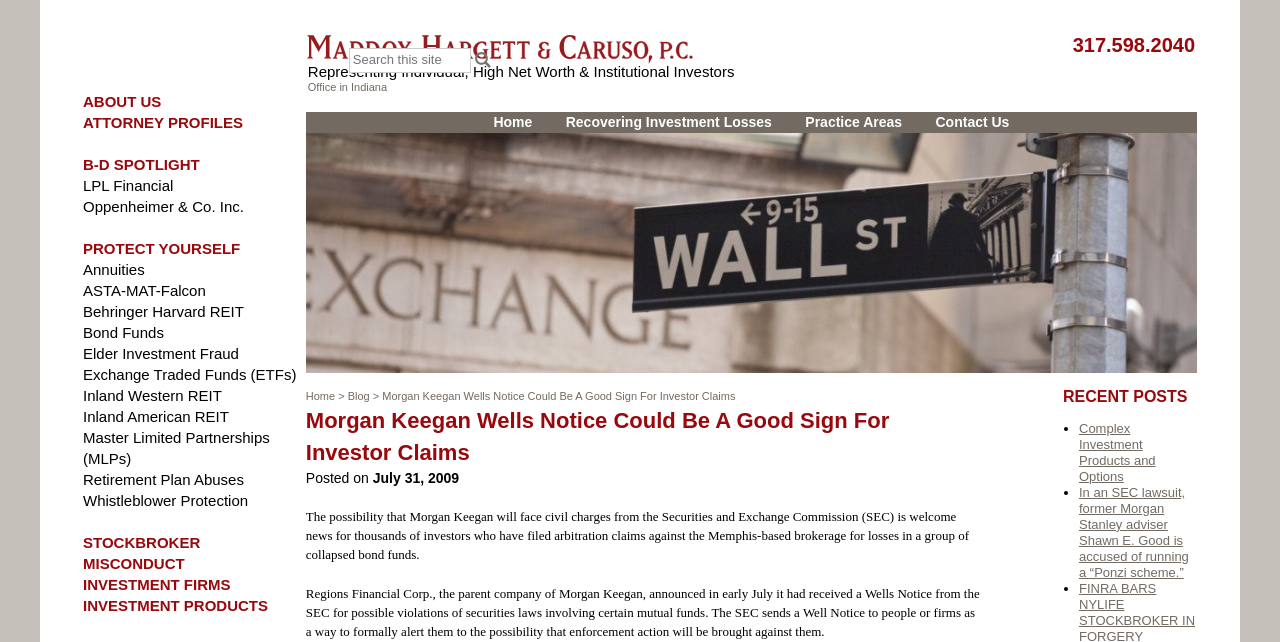Give a detailed account of the webpage.

This webpage appears to be a blog post or article from a law firm, Maddox Hargett & Caruso, P.C., specializing in investor protection. At the top left corner, there is a logo of the law firm, accompanied by a brief description of their services. Below the logo, there is a contact information section with an office location in Indiana and a phone number.

On the top right corner, there is a search bar with a "Search" button. Below the search bar, there is a navigation menu with links to various sections of the website, including "Home", "Recovering Investment Losses", "Practice Areas", and "Contact Us".

The main content of the webpage is a blog post titled "Morgan Keegan Wells Notice Could Be A Good Sign For Investor Claims". The post discusses the possibility of Morgan Keegan facing civil charges from the Securities and Exchange Commission (SEC) and its implications for investors who have filed arbitration claims against the brokerage firm. The post is dated July 31, 2009.

Below the main content, there is a section titled "RECENT POSTS" with a list of links to other blog posts, including "Complex Investment Products and Options" and "In an SEC lawsuit, former Morgan Stanley adviser Shawn E. Good is accused of running a “Ponzi scheme.”".

On the left sidebar, there are links to various sections of the website, including "ABOUT US", "ATTORNEY PROFILES", "B-D SPOTLIGHT", and "PROTECT YOURSELF". There are also links to specific investment products and firms, such as "LPL Financial", "Oppenheimer & Co. Inc.", "Annuities", and "Bond Funds".